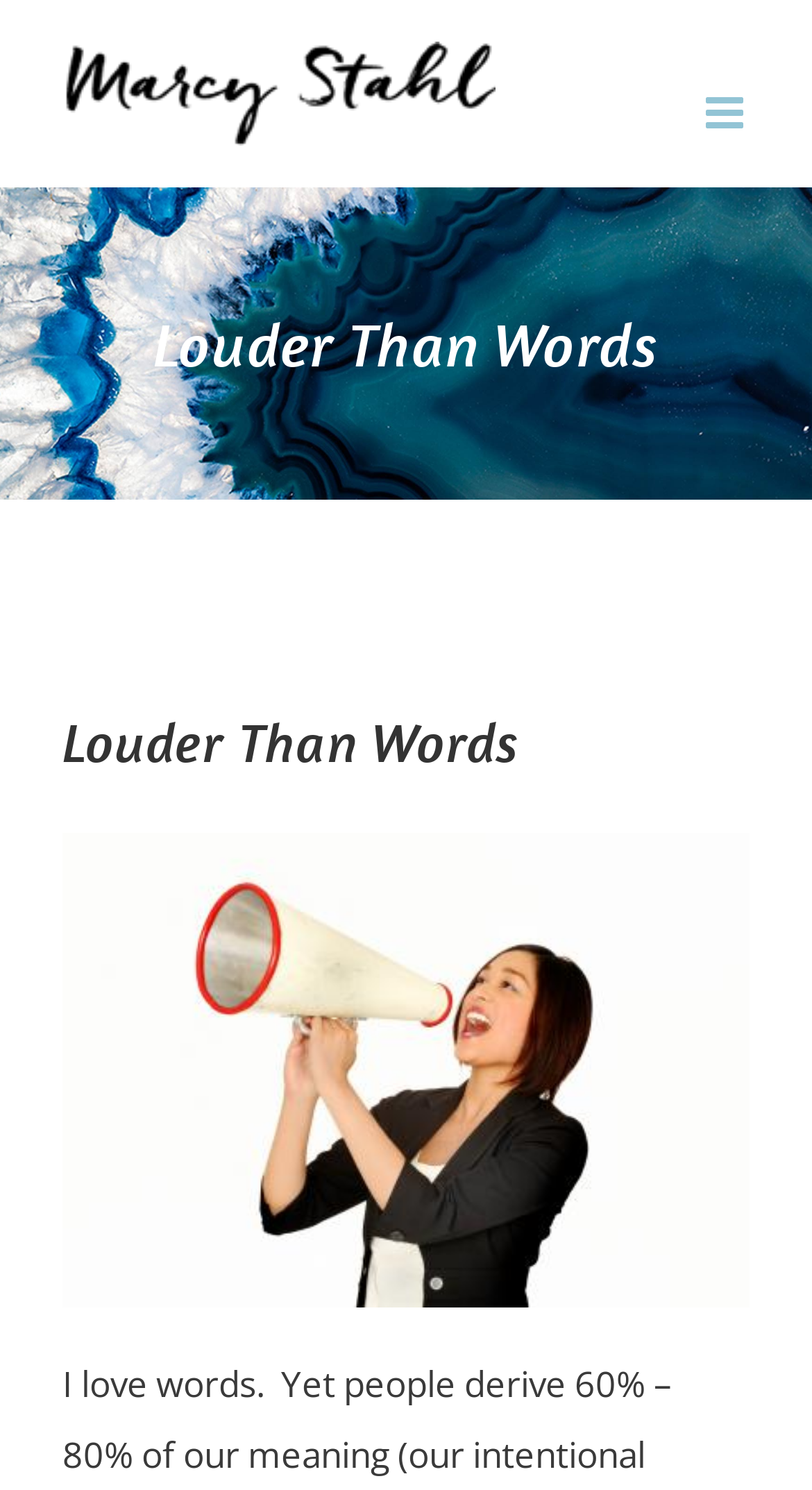Given the element description: "alt="Marcy Stahl Logo"", predict the bounding box coordinates of this UI element. The coordinates must be four float numbers between 0 and 1, given as [left, top, right, bottom].

[0.077, 0.028, 0.61, 0.098]